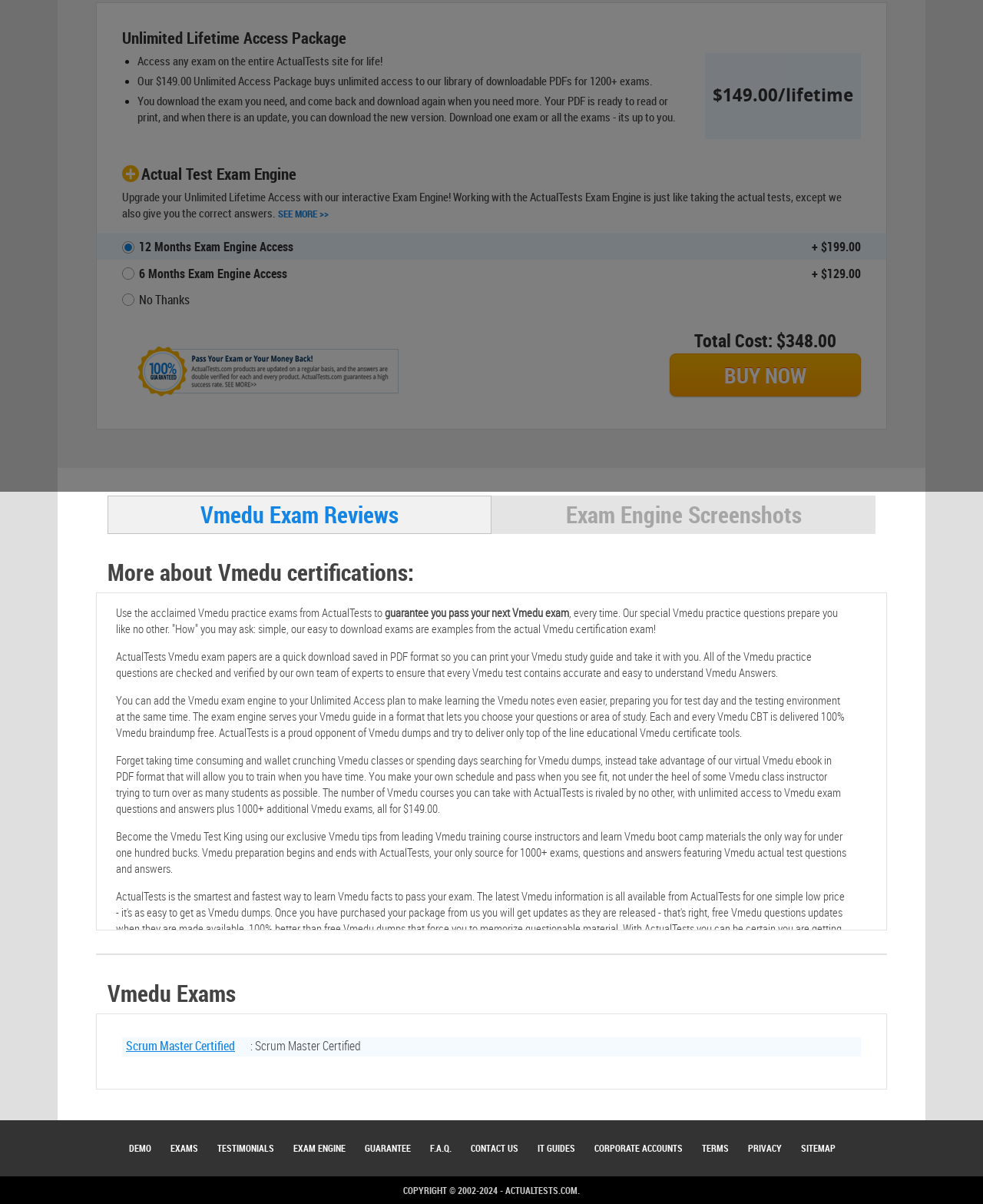Given the element description Scrum Master Certified, identify the bounding box coordinates for the UI element on the webpage screenshot. The format should be (top-left x, top-left y, bottom-right x, bottom-right y), with values between 0 and 1.

[0.128, 0.862, 0.255, 0.878]